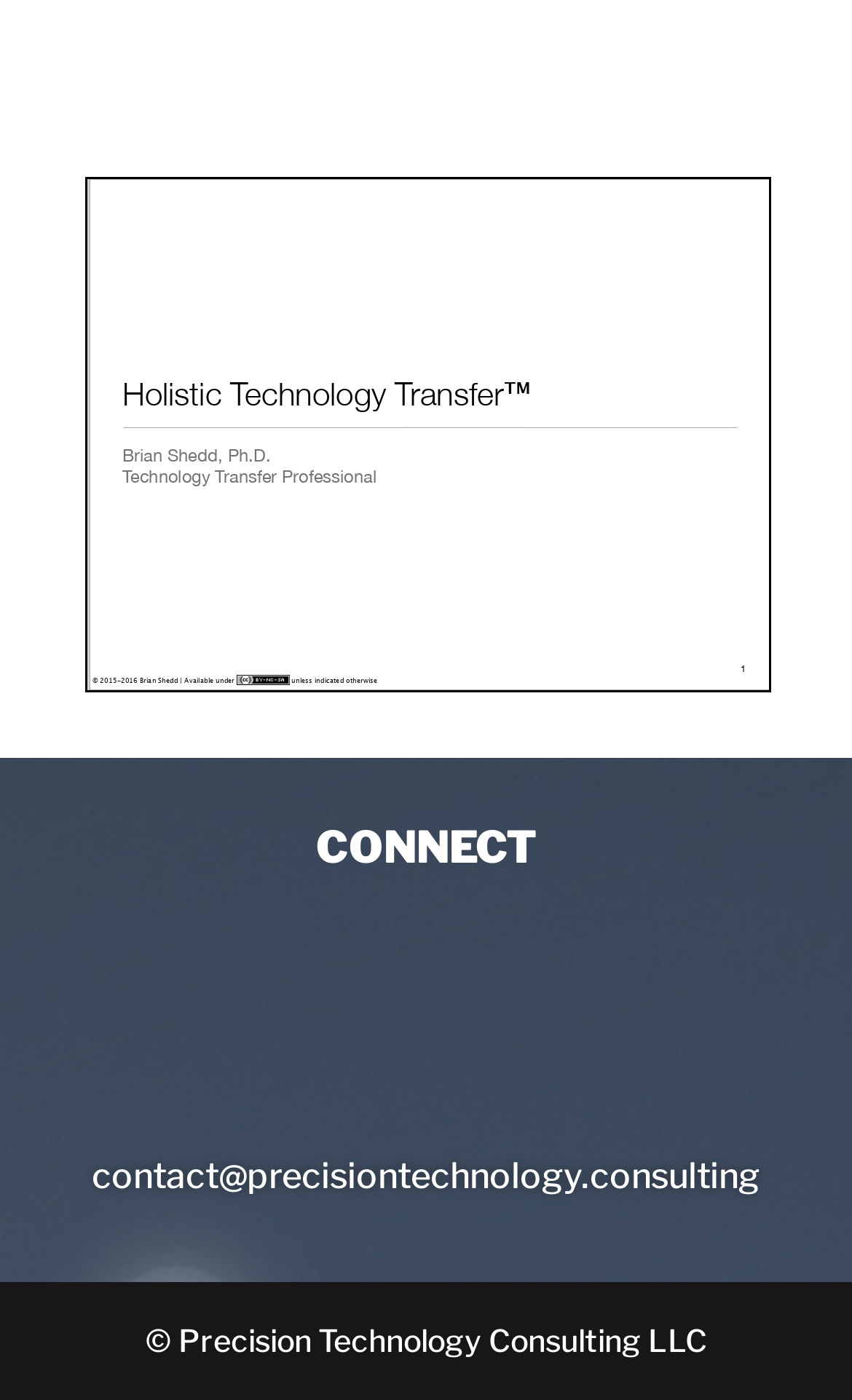Respond with a single word or phrase to the following question: What is the purpose of the CONNECT button?

Unknown